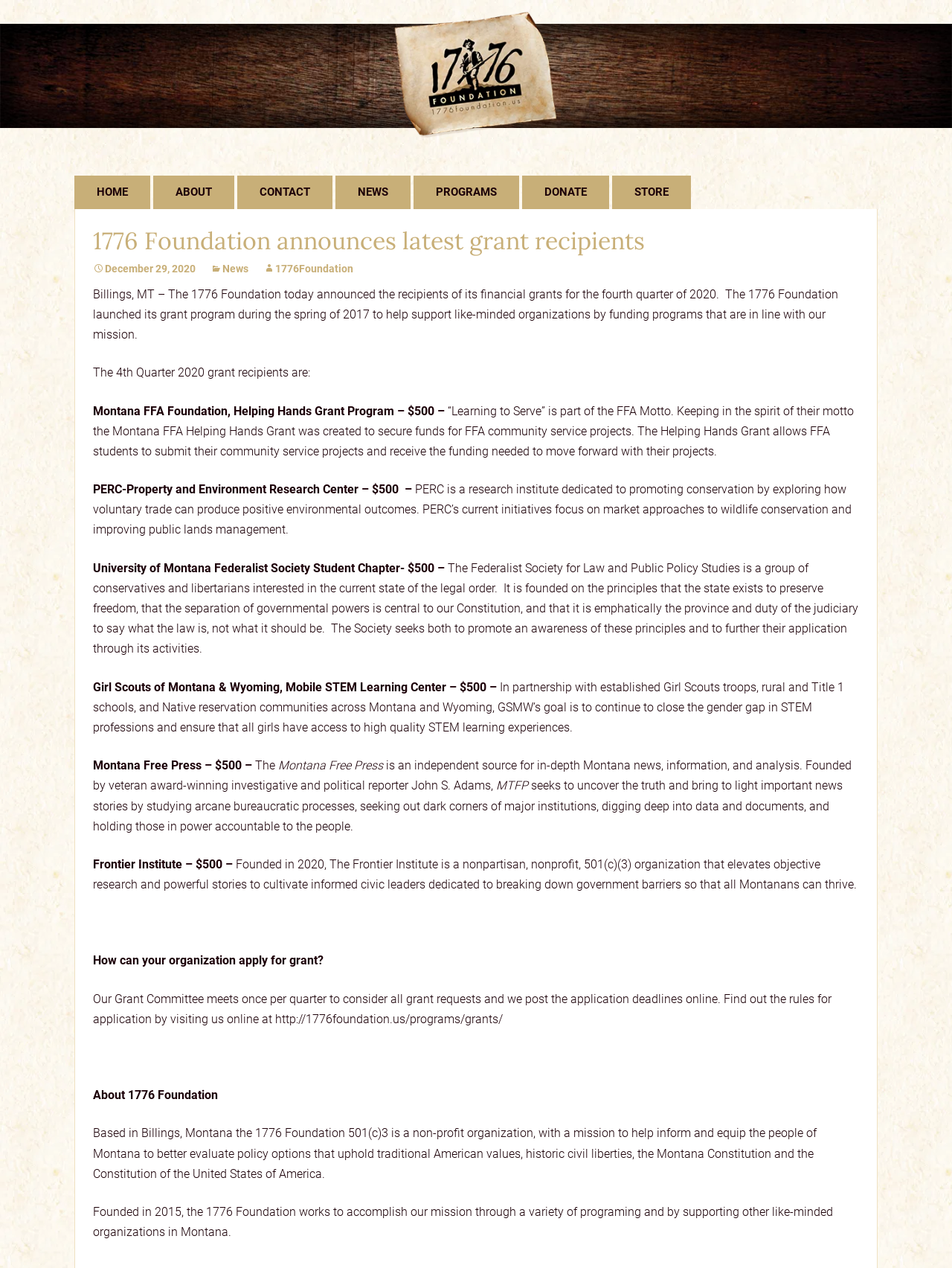For the given element description December 29, 2020, determine the bounding box coordinates of the UI element. The coordinates should follow the format (top-left x, top-left y, bottom-right x, bottom-right y) and be within the range of 0 to 1.

[0.098, 0.207, 0.205, 0.217]